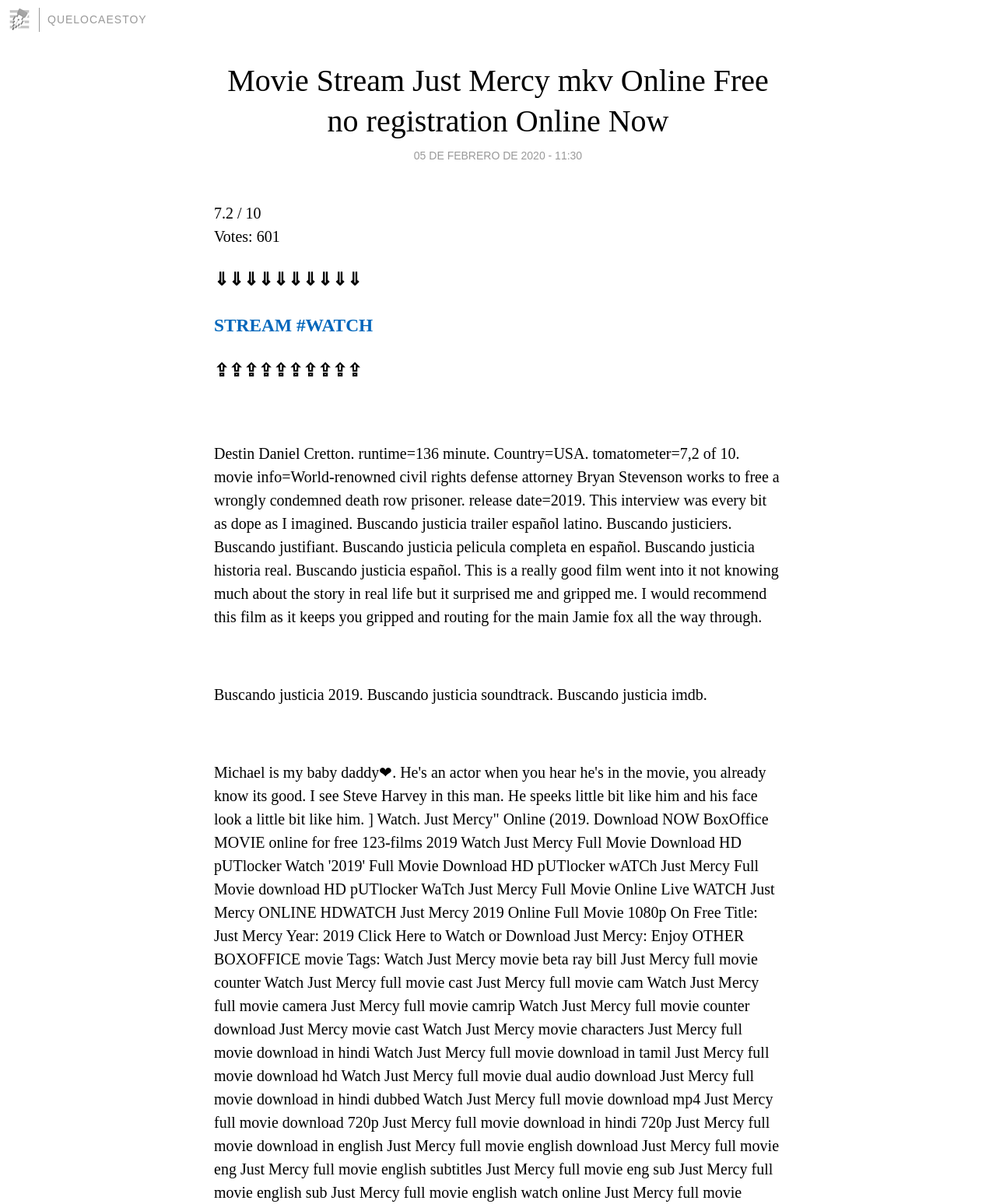By analyzing the image, answer the following question with a detailed response: Who is the director of the movie?

I found the director's name by reading the static text 'Destin Daniel Cretton. runtime=136 minute. Country=USA. tomatometer=7,2' which provides information about the movie.